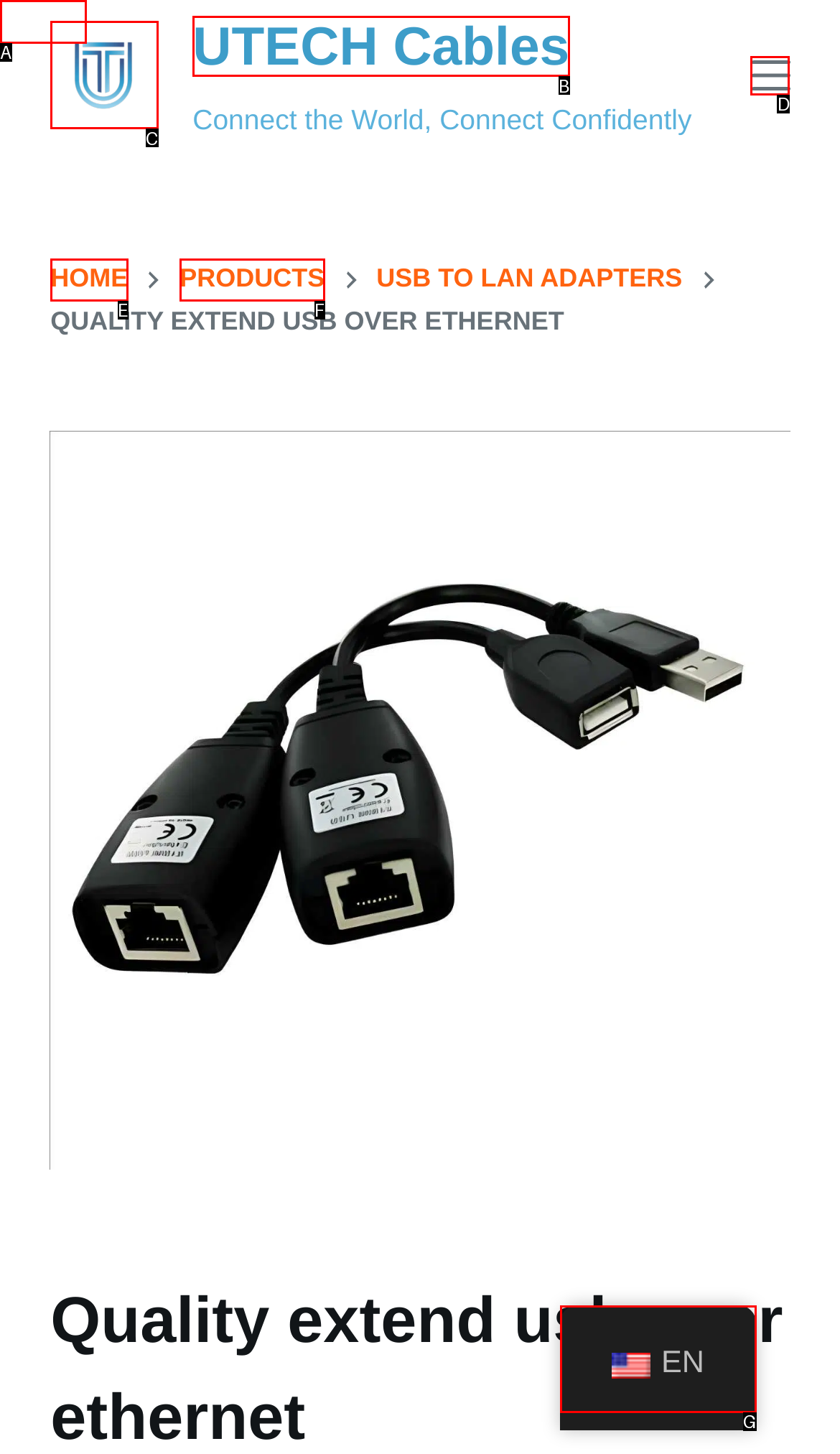Refer to the element description: EN and identify the matching HTML element. State your answer with the appropriate letter.

G